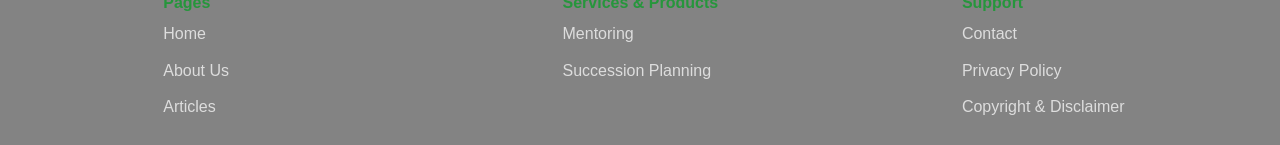Refer to the image and provide a thorough answer to this question:
How many links are there in the left section of the main navigation menu?

I divided the main navigation menu into two sections, left and right, based on the x-coordinates of the links. The left section contains 'Home', 'About Us', and 'Articles', which are 3 links in total.